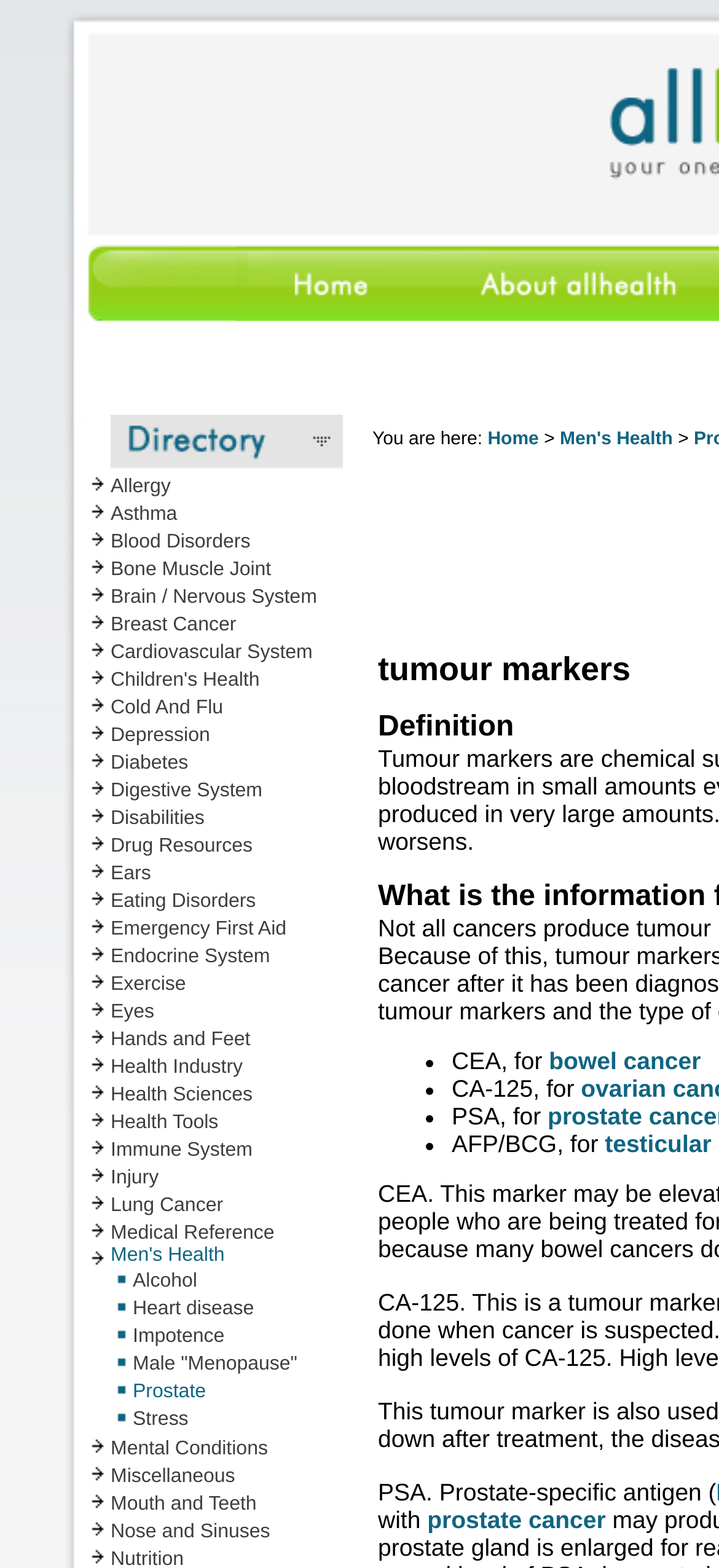Generate a thorough caption detailing the webpage content.

This webpage is about a medical reference library and symptom finder, specifically focused on tumour markers. At the top, there is a navigation bar with a "Home" link and an "All Health" image, which is located to the right of the "Home" link. Below the navigation bar, there is a grid of health topics, each represented by an image and a corresponding text label. The topics are arranged in rows, with two columns per row. The topics include "Allergy", "Asthma", "Blood Disorders", "Bone Muscle Joint", and many others. Each topic has an image to its left and the topic name to its right. The grid of topics takes up most of the webpage, with a total of 20 rows and 40 topics.